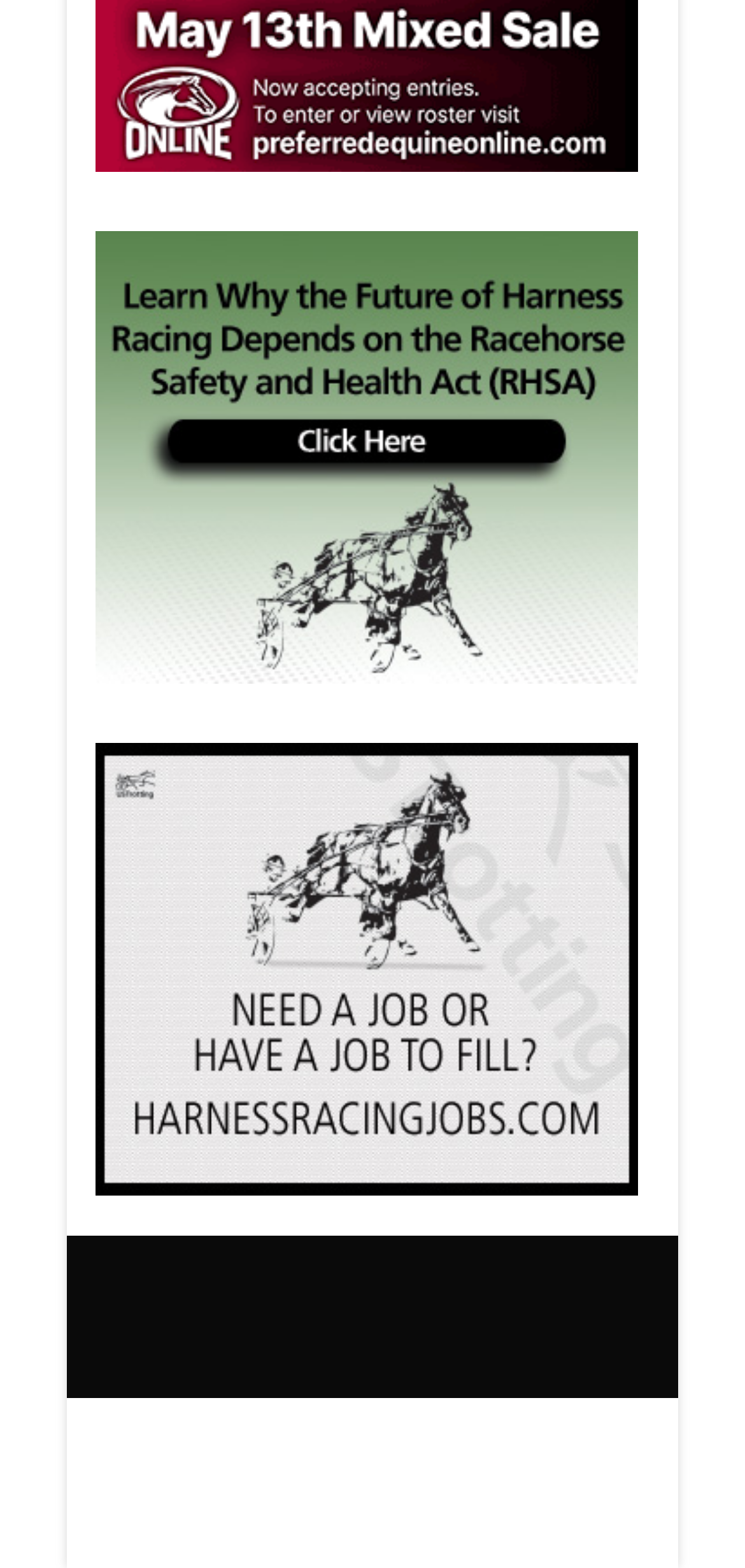Please identify the coordinates of the bounding box that should be clicked to fulfill this instruction: "view racing information".

[0.322, 0.904, 0.422, 0.932]